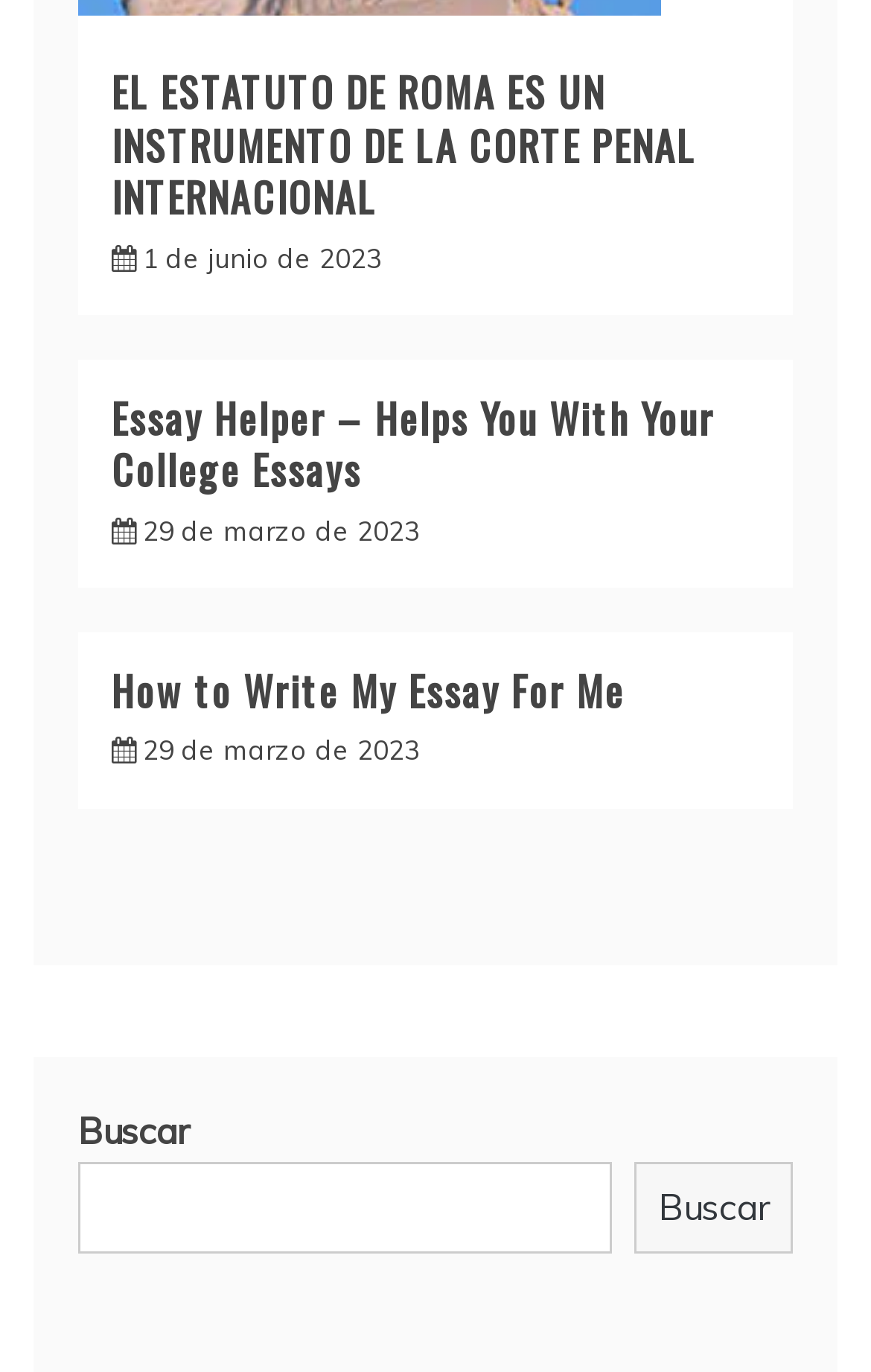What is the purpose of the links on the webpage?
Respond with a short answer, either a single word or a phrase, based on the image.

Access essays and articles